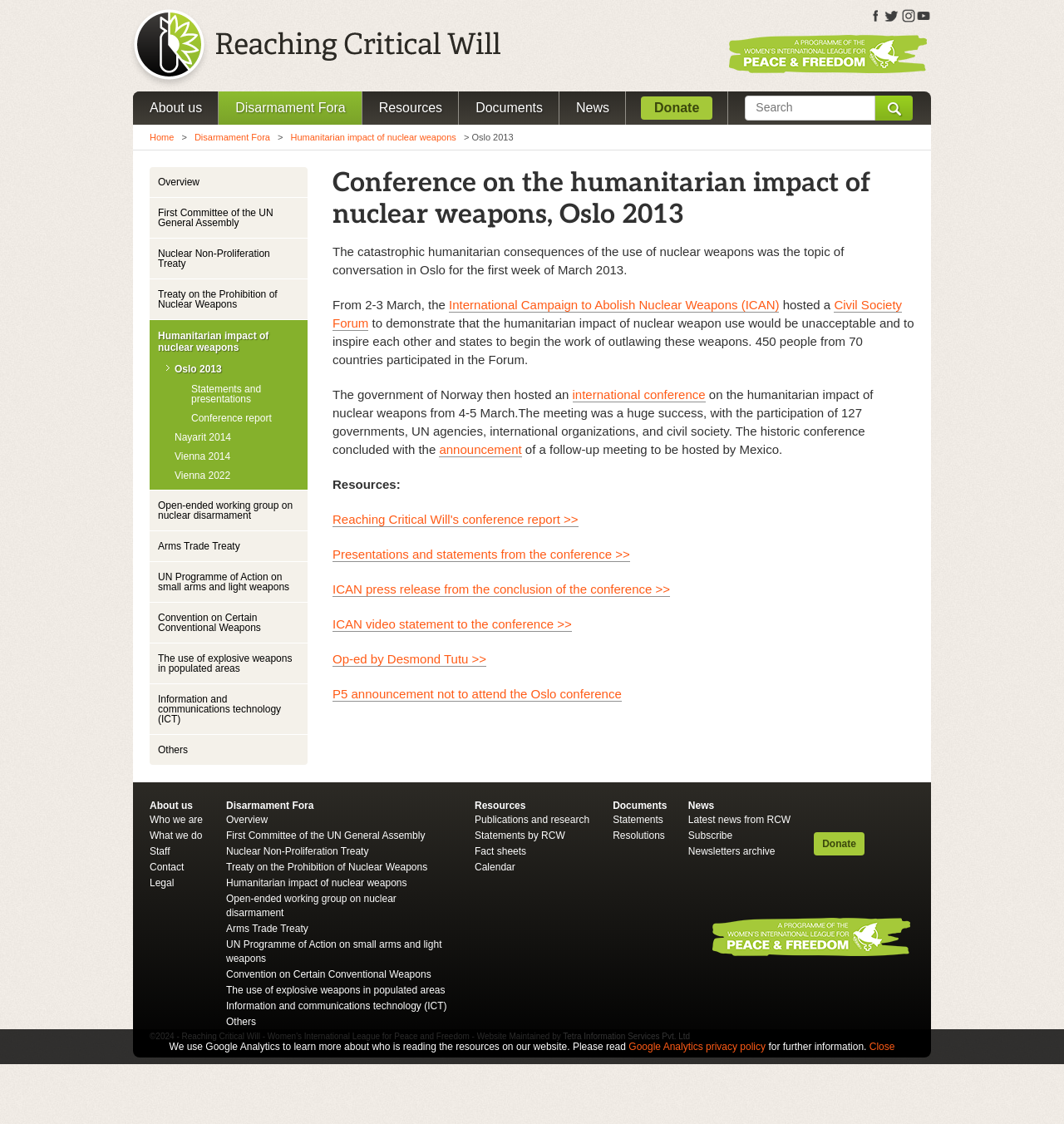Who hosted the Civil Society Forum?
Make sure to answer the question with a detailed and comprehensive explanation.

According to the webpage content, specifically the link 'International Campaign to Abolish Nuclear Weapons (ICAN)' in the sentence 'From 2-3 March, the International Campaign to Abolish Nuclear Weapons (ICAN) hosted a Civil Society Forum...', it is clear that ICAN hosted the Civil Society Forum.